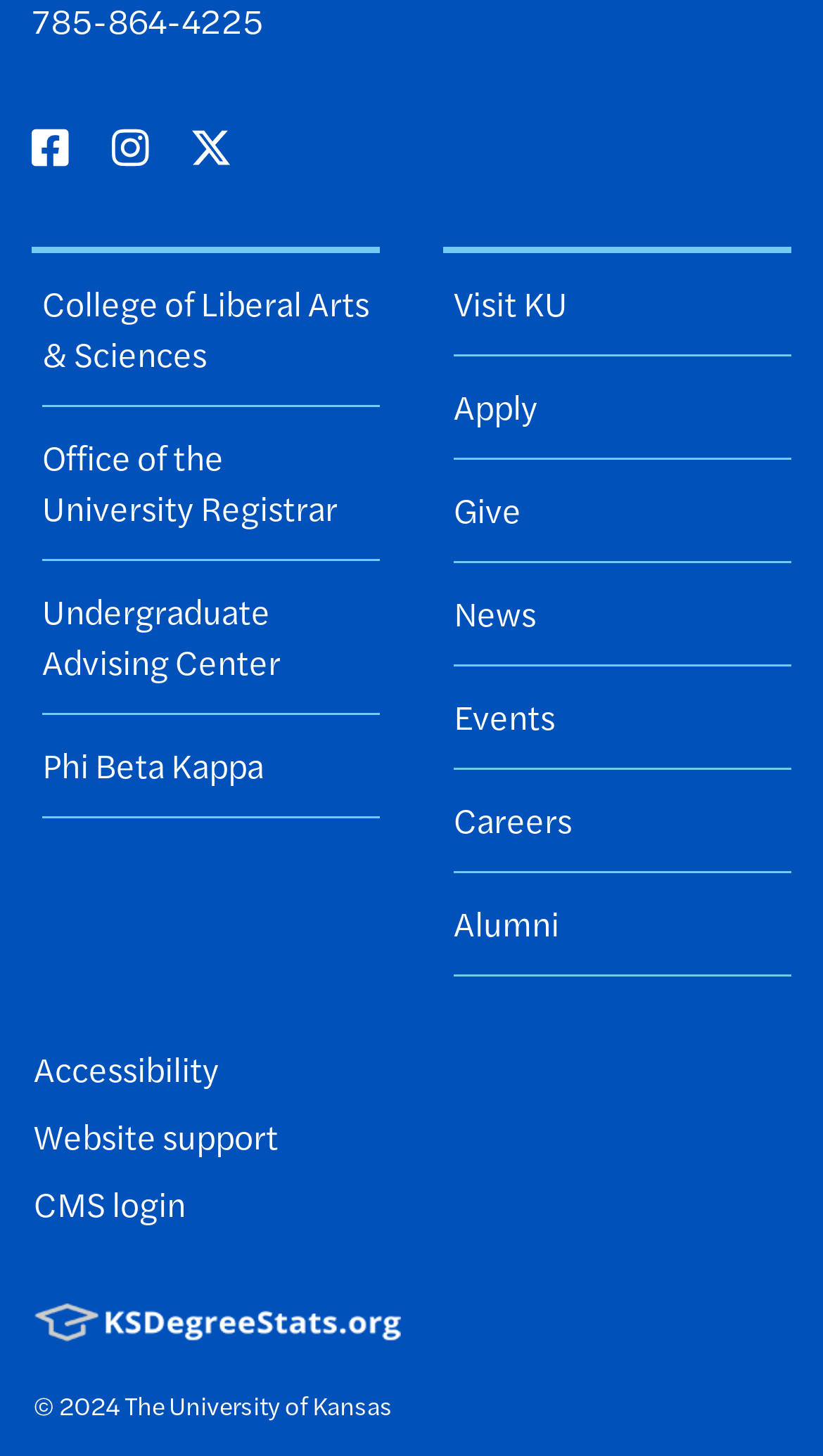Please identify the bounding box coordinates of the element that needs to be clicked to execute the following command: "Visit Facebook". Provide the bounding box using four float numbers between 0 and 1, formatted as [left, top, right, bottom].

[0.038, 0.078, 0.135, 0.12]